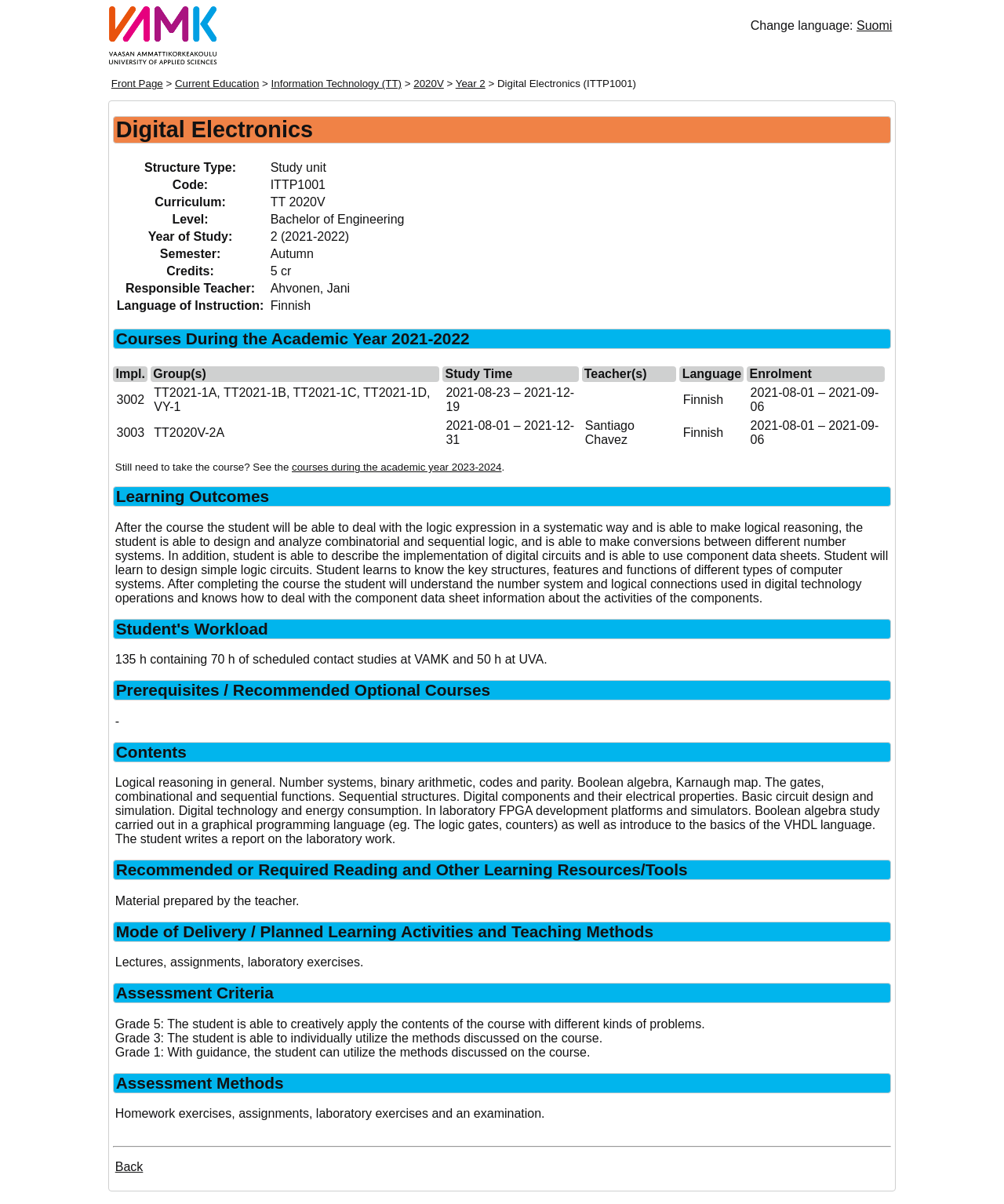Identify the bounding box coordinates for the UI element described as follows: Information Technology (TT). Use the format (top-left x, top-left y, bottom-right x, bottom-right y) and ensure all values are floating point numbers between 0 and 1.

[0.27, 0.065, 0.4, 0.074]